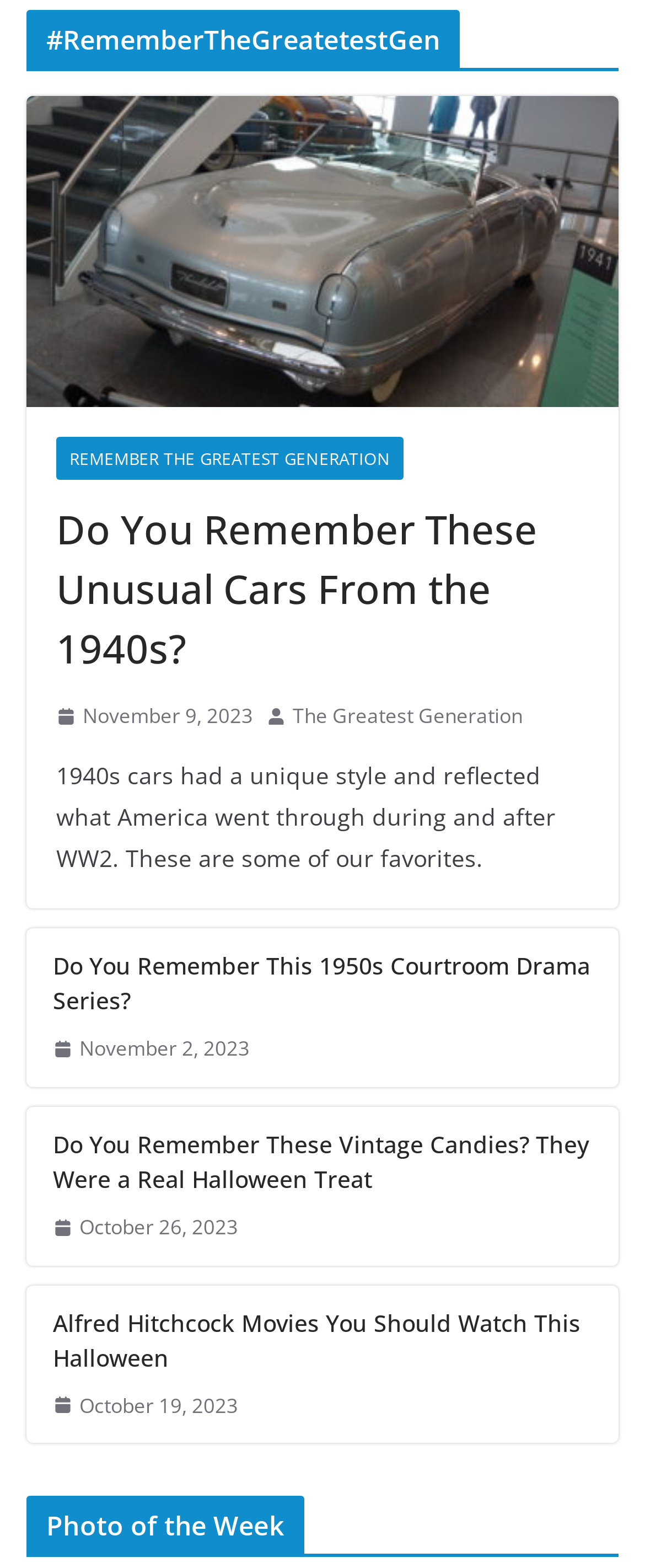Determine the bounding box coordinates of the area to click in order to meet this instruction: "Check the post from November 9, 2023".

[0.087, 0.446, 0.392, 0.468]